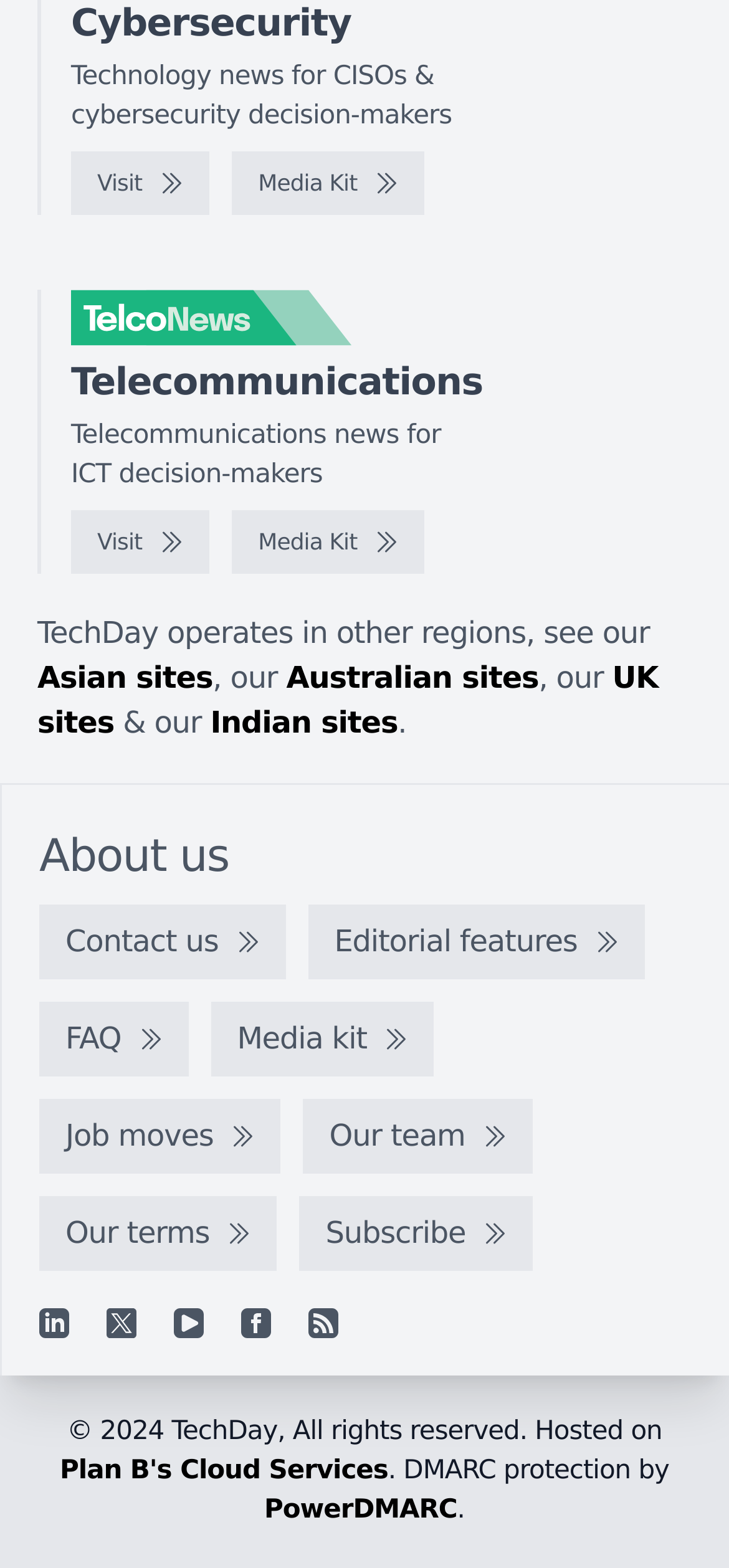Please identify the bounding box coordinates of the area that needs to be clicked to follow this instruction: "Contact us".

[0.054, 0.577, 0.392, 0.625]